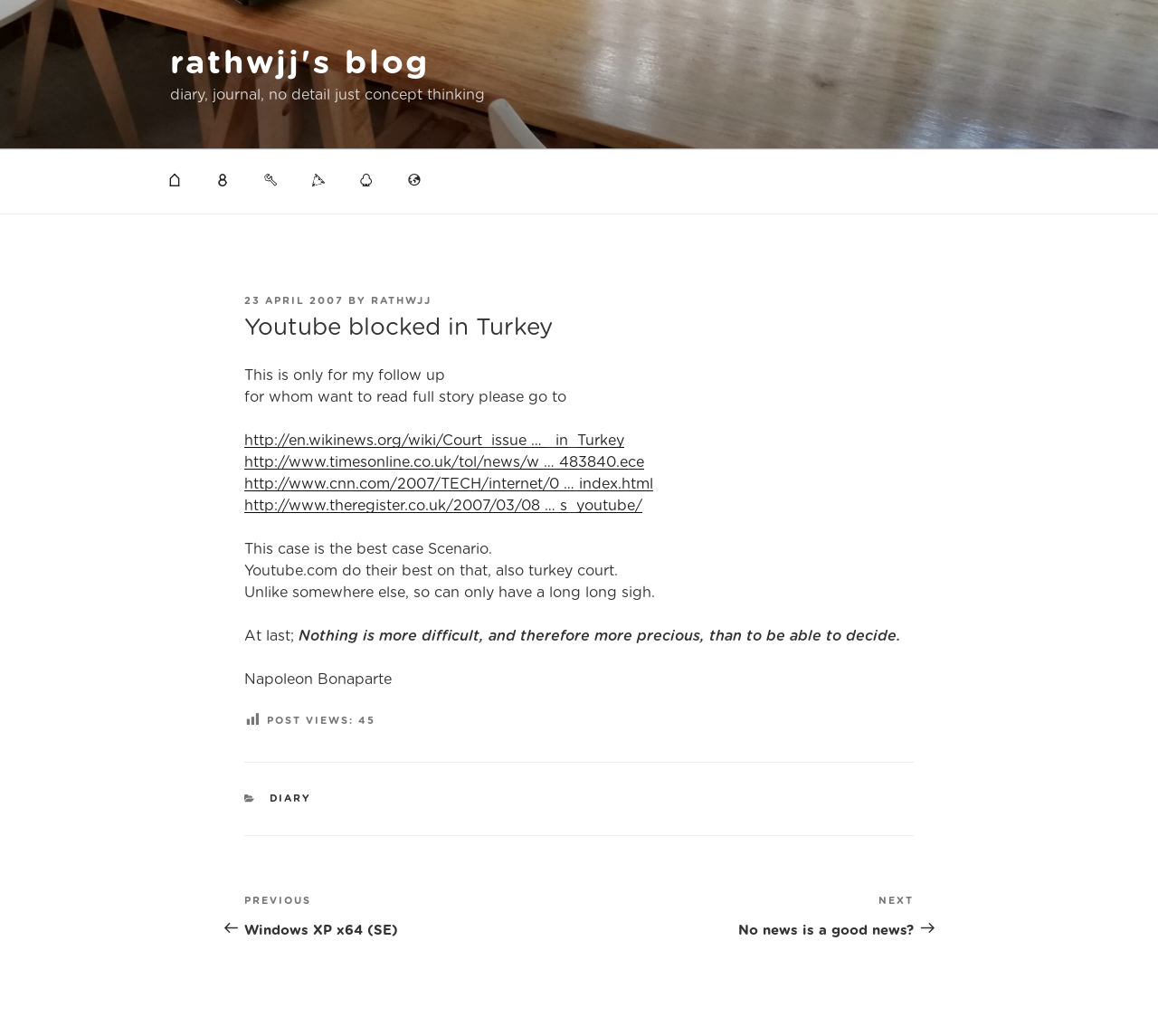What is the author of this blog post?
Give a detailed response to the question by analyzing the screenshot.

The author of this blog post can be found in the header section of the article, where it says 'POSTED ON 23 APRIL 2007 BY RATHWJJ'.